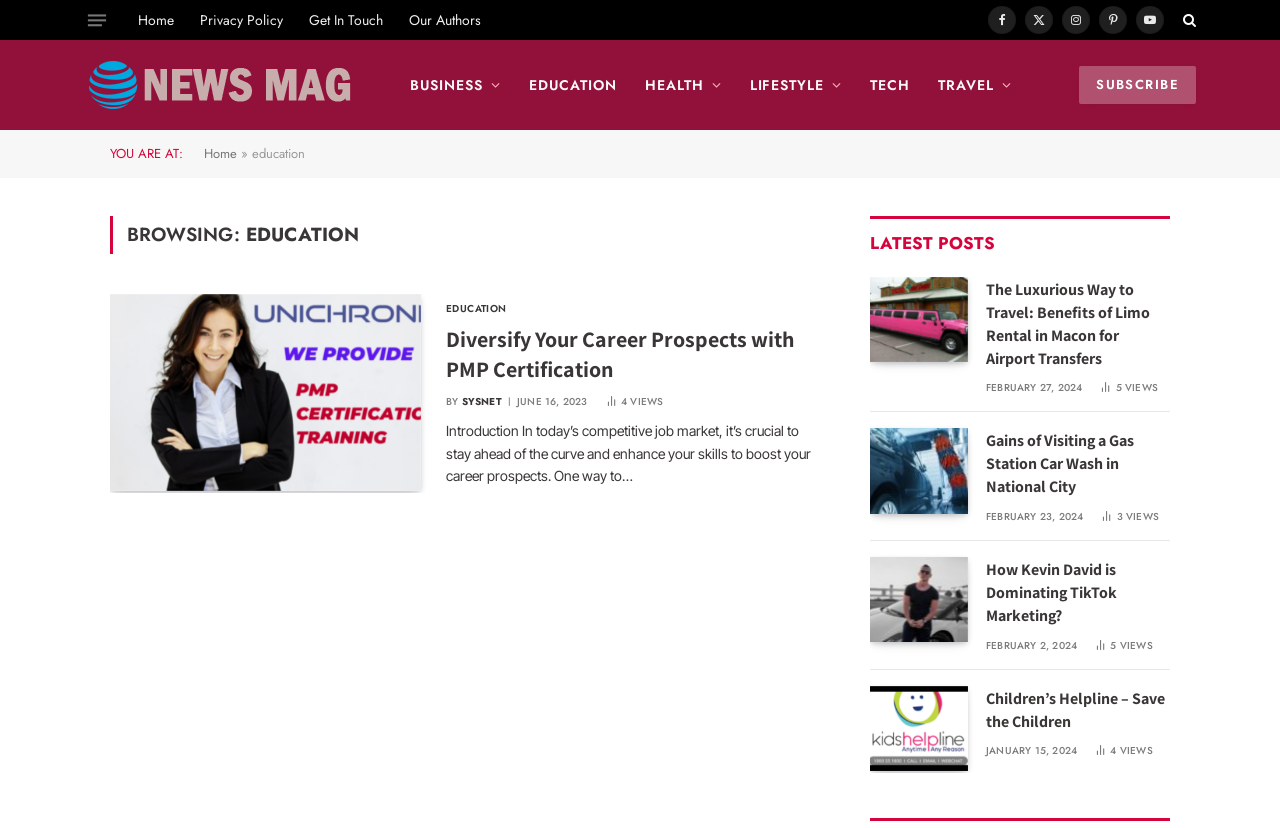Locate the UI element described as follows: "parent_node: BUSINESS title="News Mag"". Return the bounding box coordinates as four float numbers between 0 and 1 in the order [left, top, right, bottom].

[0.066, 0.062, 0.282, 0.144]